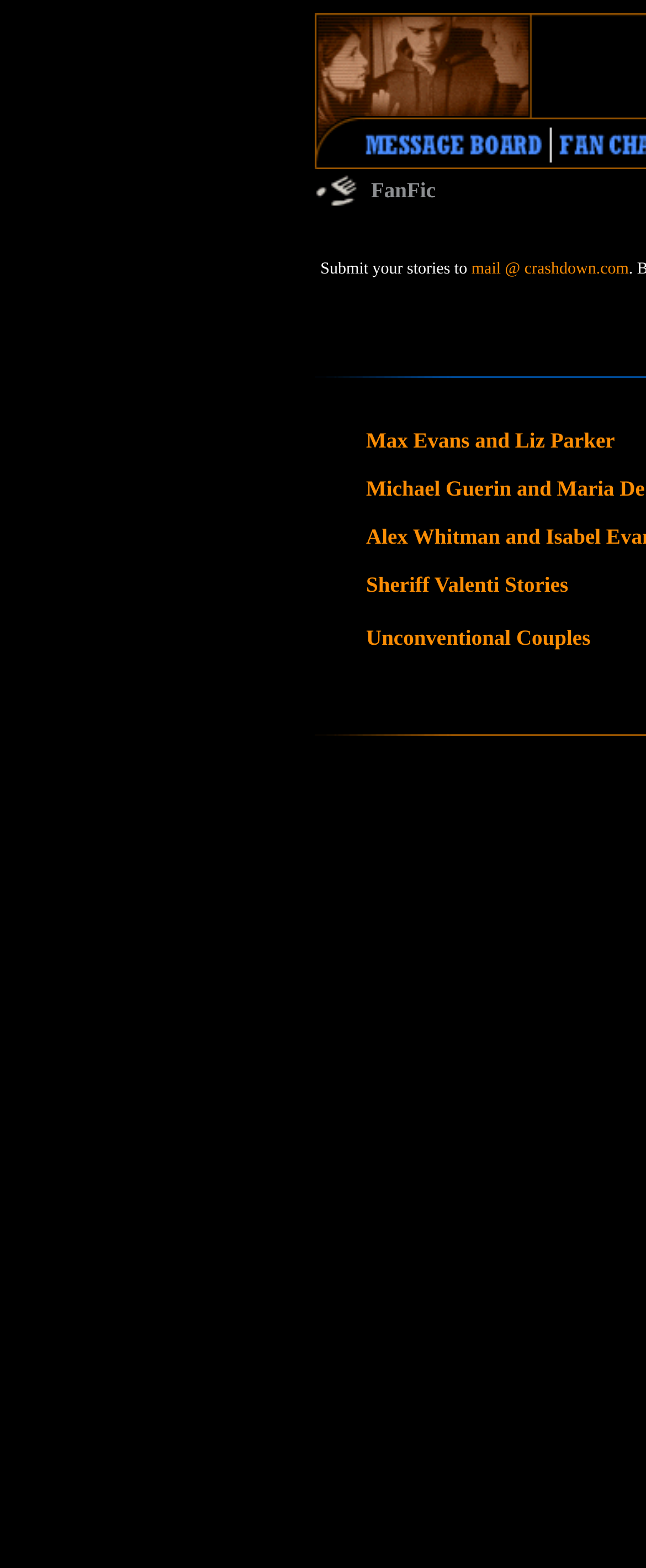Summarize the webpage comprehensively, mentioning all visible components.

The webpage is about a fan fiction story called "Roswell: Crashdown". At the top, there is a table with two cells, each containing a link and an image. The images are positioned side by side, with the first one on the left and the second one on the right. 

Below the table, there is a section with a heading "FanFic". Within this section, there is another table with two rows. The first row has two cells, each containing an image. The images are positioned side by side, with the first one on the left and the second one on the right. 

Below the table, there are three links: "mail @ crashdown.com", "Max Evans and Liz Parker", "Sheriff Valenti Stories", and "Unconventional Couples". These links are positioned vertically, one below the other, and are aligned to the left side of the page.